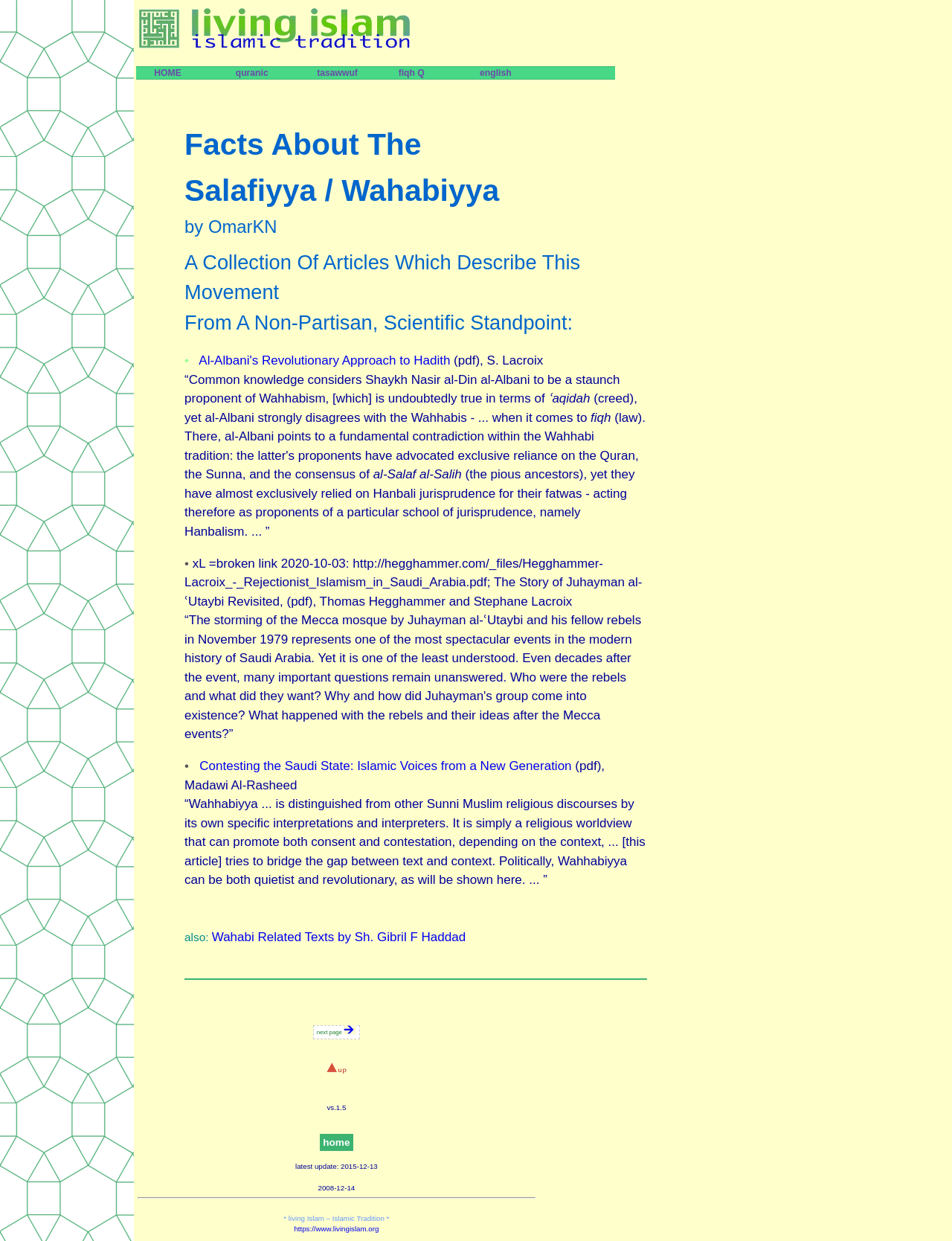Find and indicate the bounding box coordinates of the region you should select to follow the given instruction: "visit the living Islam website".

[0.298, 0.978, 0.409, 0.985]